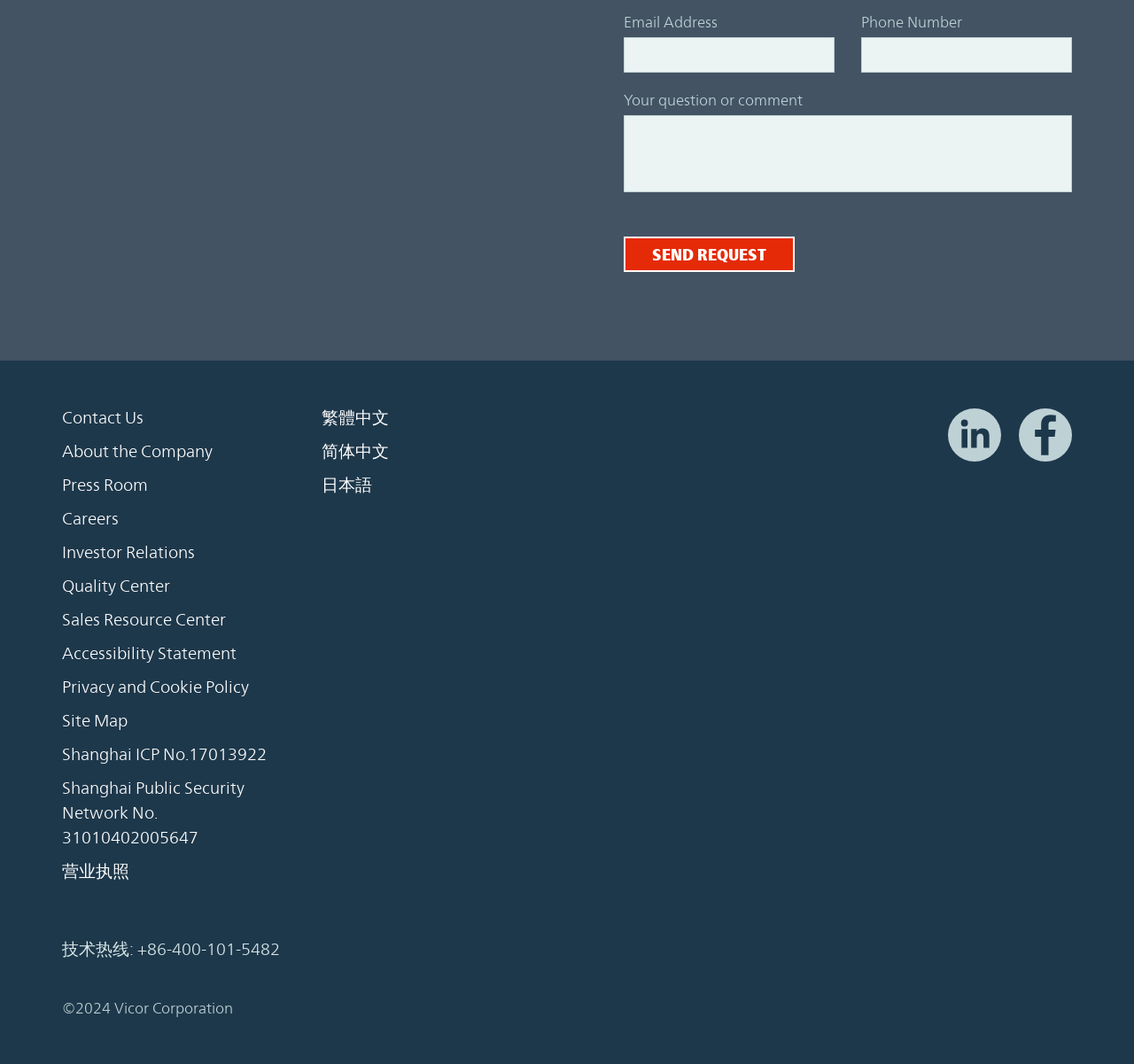Find the bounding box coordinates for the element that must be clicked to complete the instruction: "Visit Contact Us page". The coordinates should be four float numbers between 0 and 1, indicated as [left, top, right, bottom].

[0.055, 0.381, 0.127, 0.404]